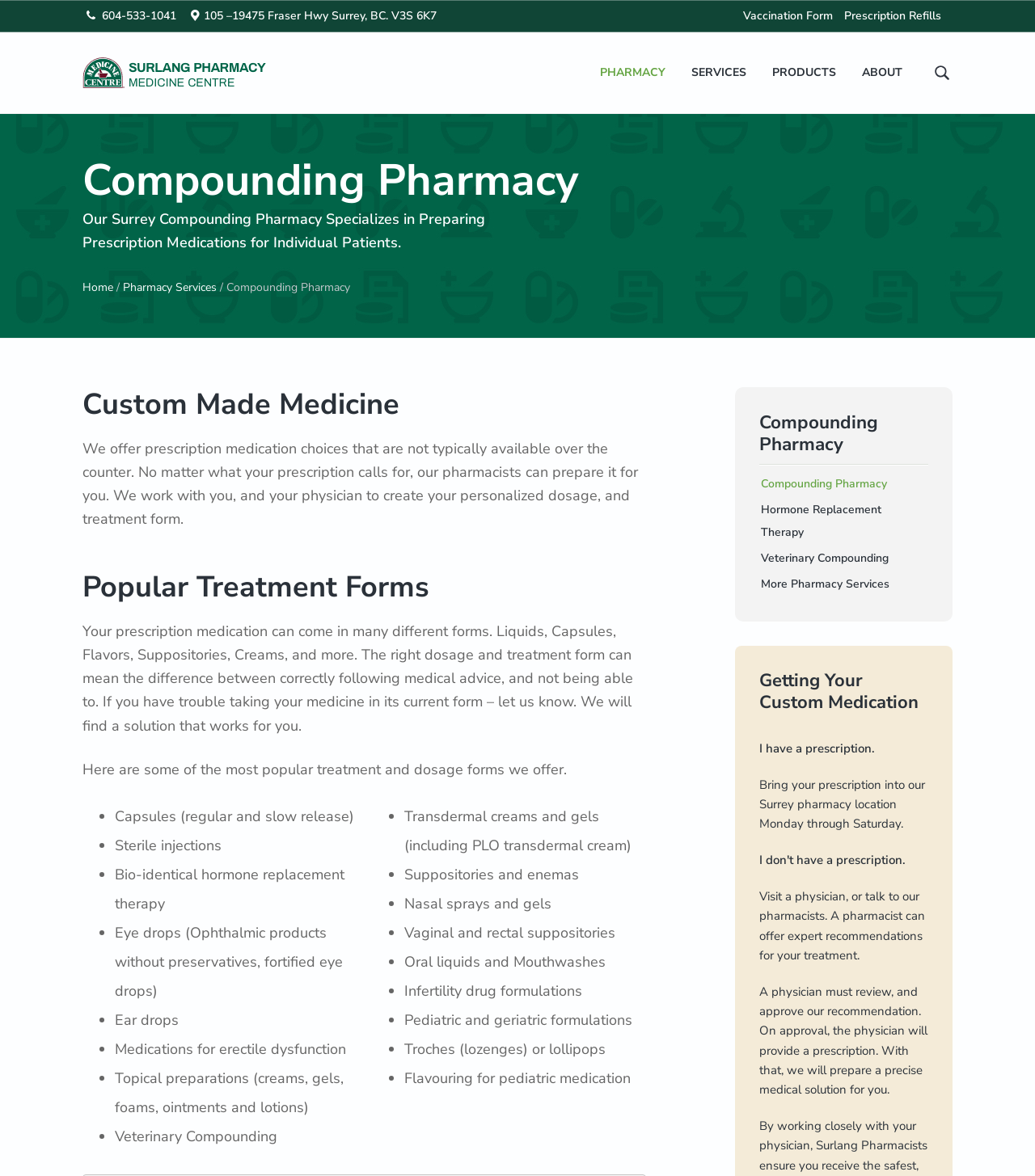Find and indicate the bounding box coordinates of the region you should select to follow the given instruction: "Search this website".

[0.9, 0.053, 0.92, 0.07]